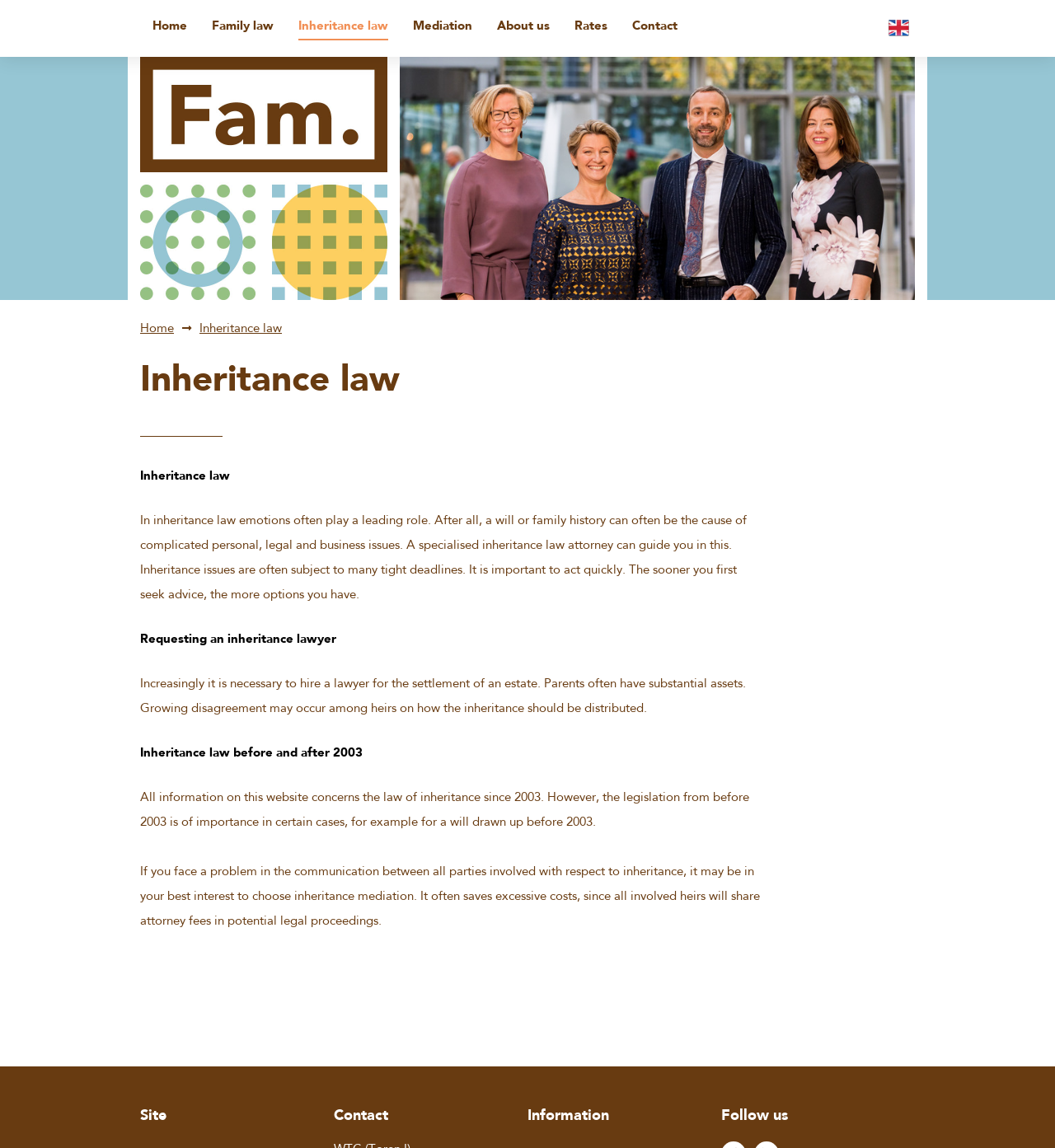Specify the bounding box coordinates of the region I need to click to perform the following instruction: "Click on the Home link". The coordinates must be four float numbers in the range of 0 to 1, i.e., [left, top, right, bottom].

[0.145, 0.014, 0.177, 0.035]